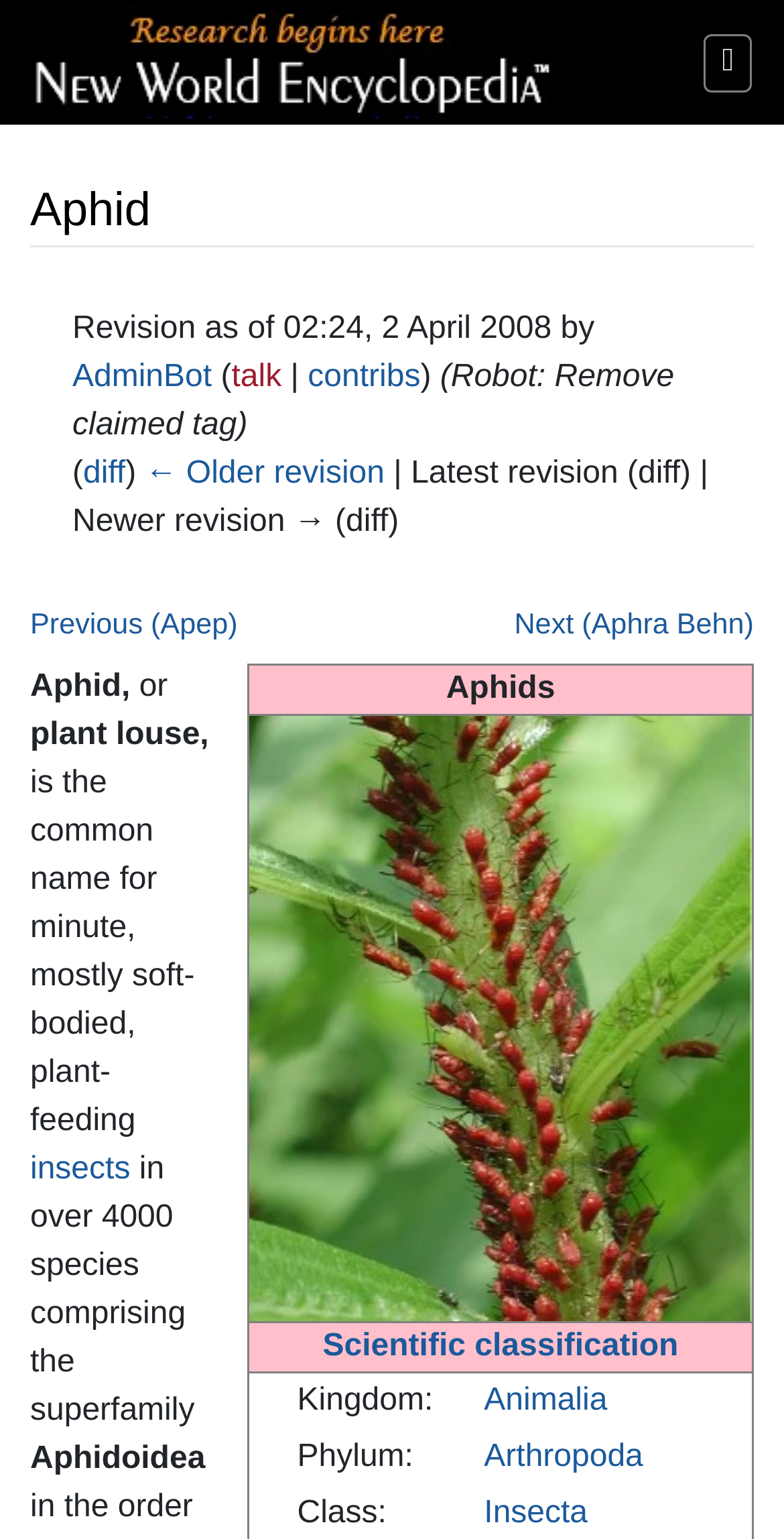Can you find the bounding box coordinates for the element to click on to achieve the instruction: "Click on the 'AdminBot' link"?

[0.092, 0.234, 0.27, 0.256]